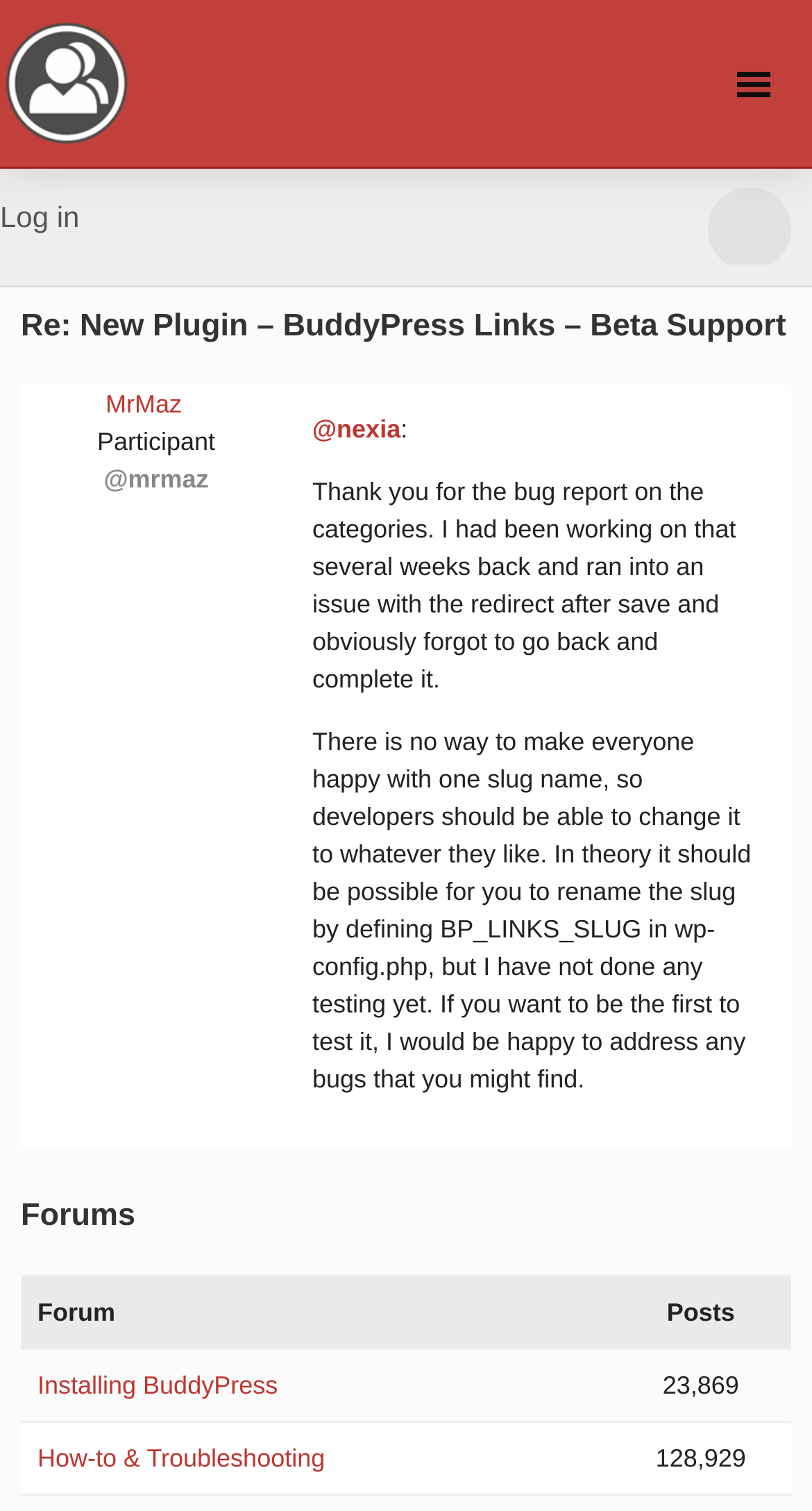Use the details in the image to answer the question thoroughly: 
What is the name of the website?

I found the name of the website by looking at the link at the top of the page which says 'BuddyPress.org'.